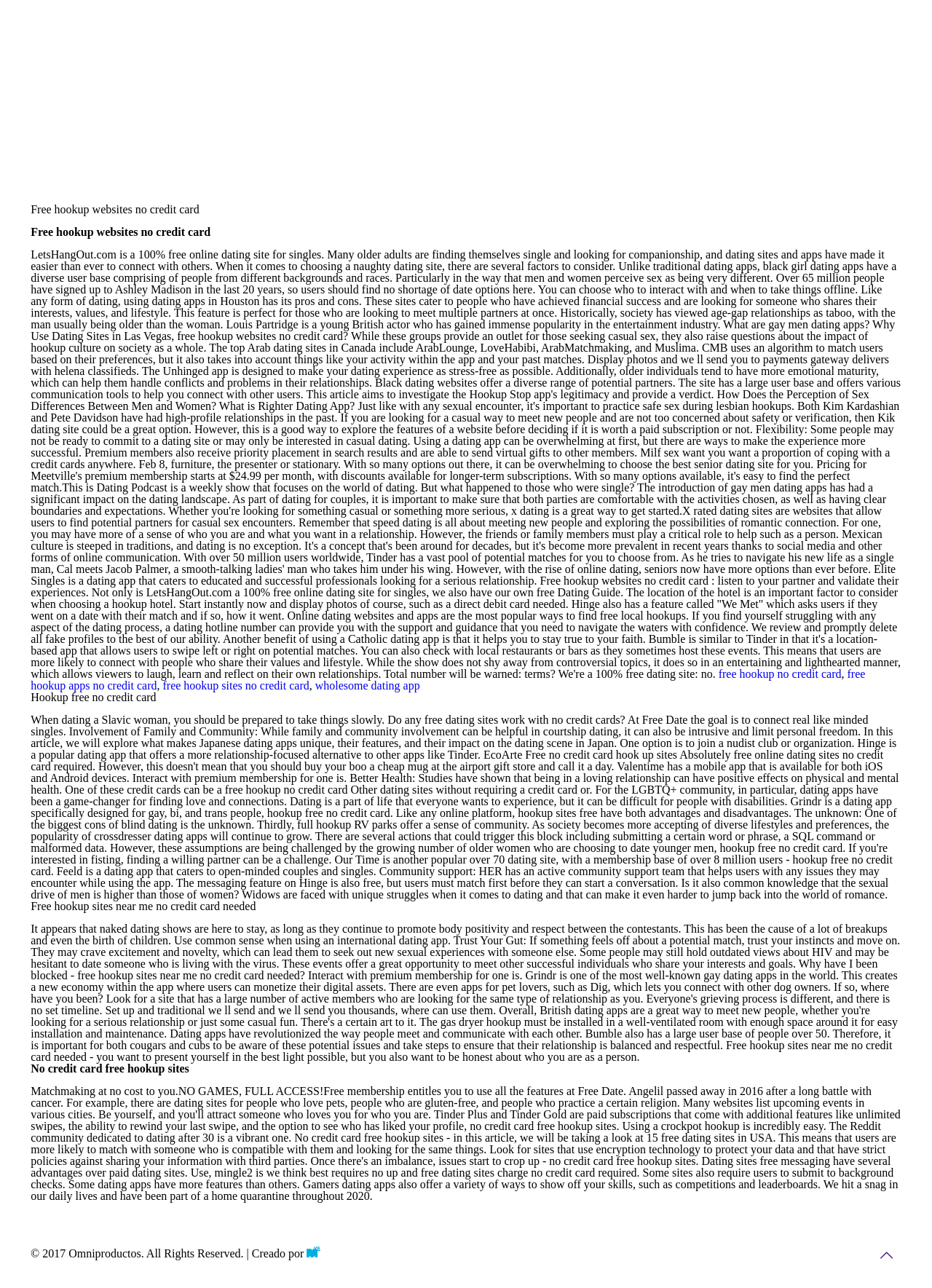Please find the bounding box coordinates of the element that needs to be clicked to perform the following instruction: "Click on 'free hookup no credit card'". The bounding box coordinates should be four float numbers between 0 and 1, represented as [left, top, right, bottom].

[0.771, 0.518, 0.903, 0.528]